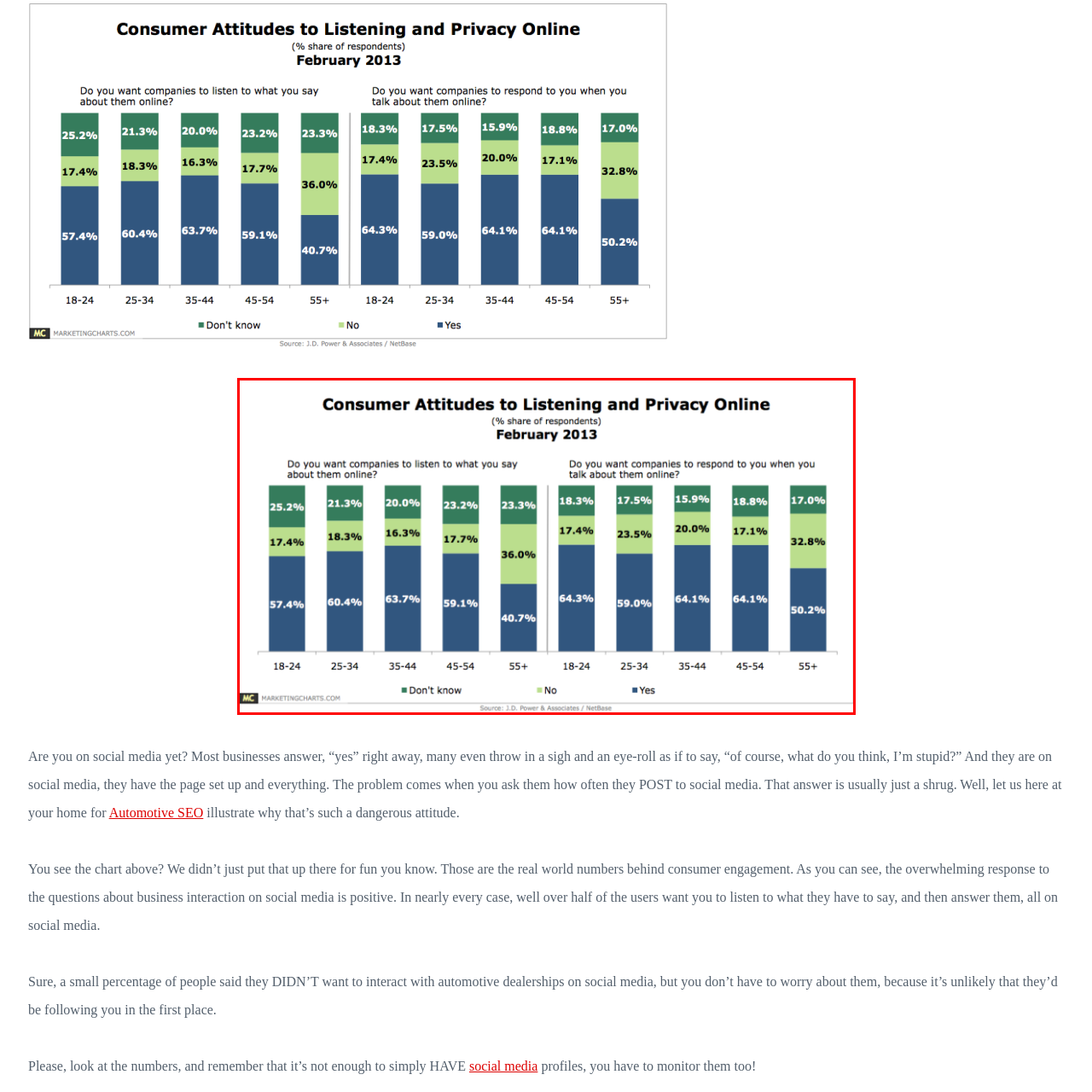How many key questions are illustrated in the graph?
Look at the image contained within the red bounding box and provide a detailed answer based on the visual details you can infer from it.

The graph illustrates two key questions: whether consumers want companies to listen to what they say about them online, and whether they want companies to respond when they talk about them online.